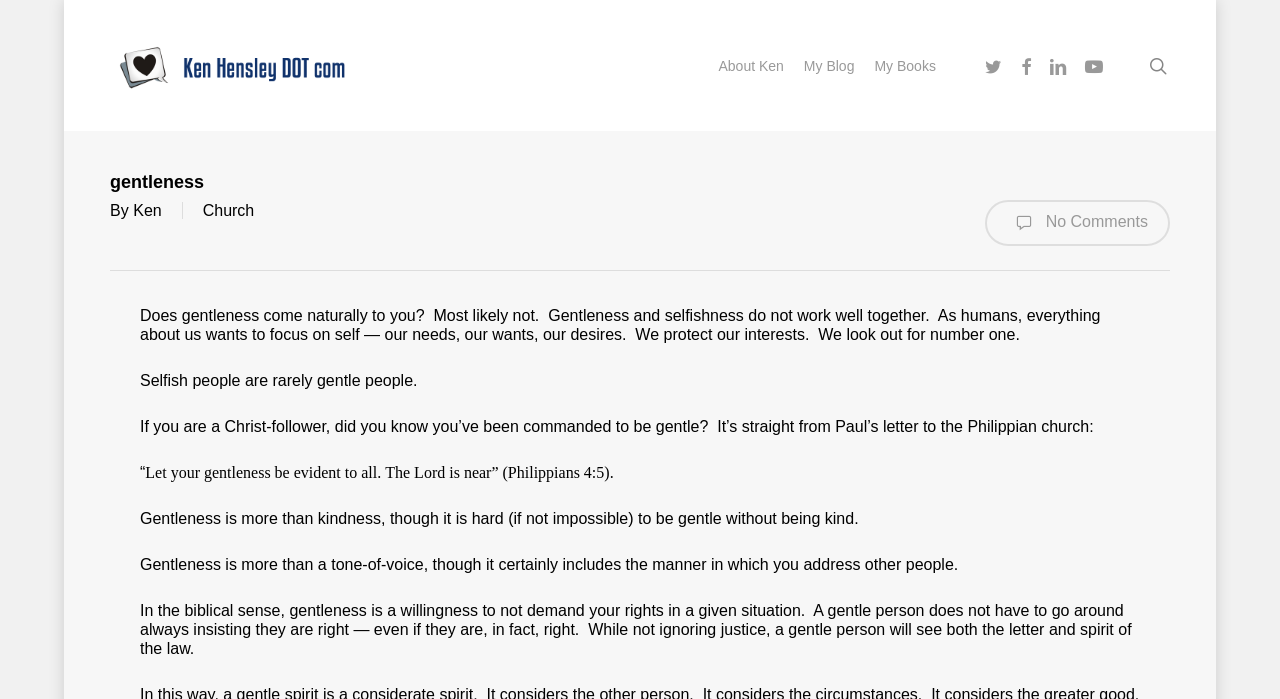Construct a comprehensive caption that outlines the webpage's structure and content.

The webpage is about gentleness, with a focus on its importance and meaning. At the top left, there is a link to "Ken Hensley DOT Com" accompanied by an image with the same name. Below this, there is a heading "gentleness" in a prominent position. 

To the right of the heading, there are links to "About Ken", "My Blog", "My Books", and social media platforms like Twitter, Facebook, LinkedIn, and YouTube. A search link is located at the top right corner.

In the main content area, there is a paragraph that discusses how gentleness does not come naturally to humans, as it requires putting others' needs before one's own. This is followed by a series of paragraphs that explore the concept of gentleness in the context of Christianity, citing a passage from the Bible. The text explains that gentleness is more than just kindness or tone of voice, but rather a willingness to prioritize others' needs and not insist on being right.

At the bottom of the main content area, there is a link with a comment icon and the text "No Comments".